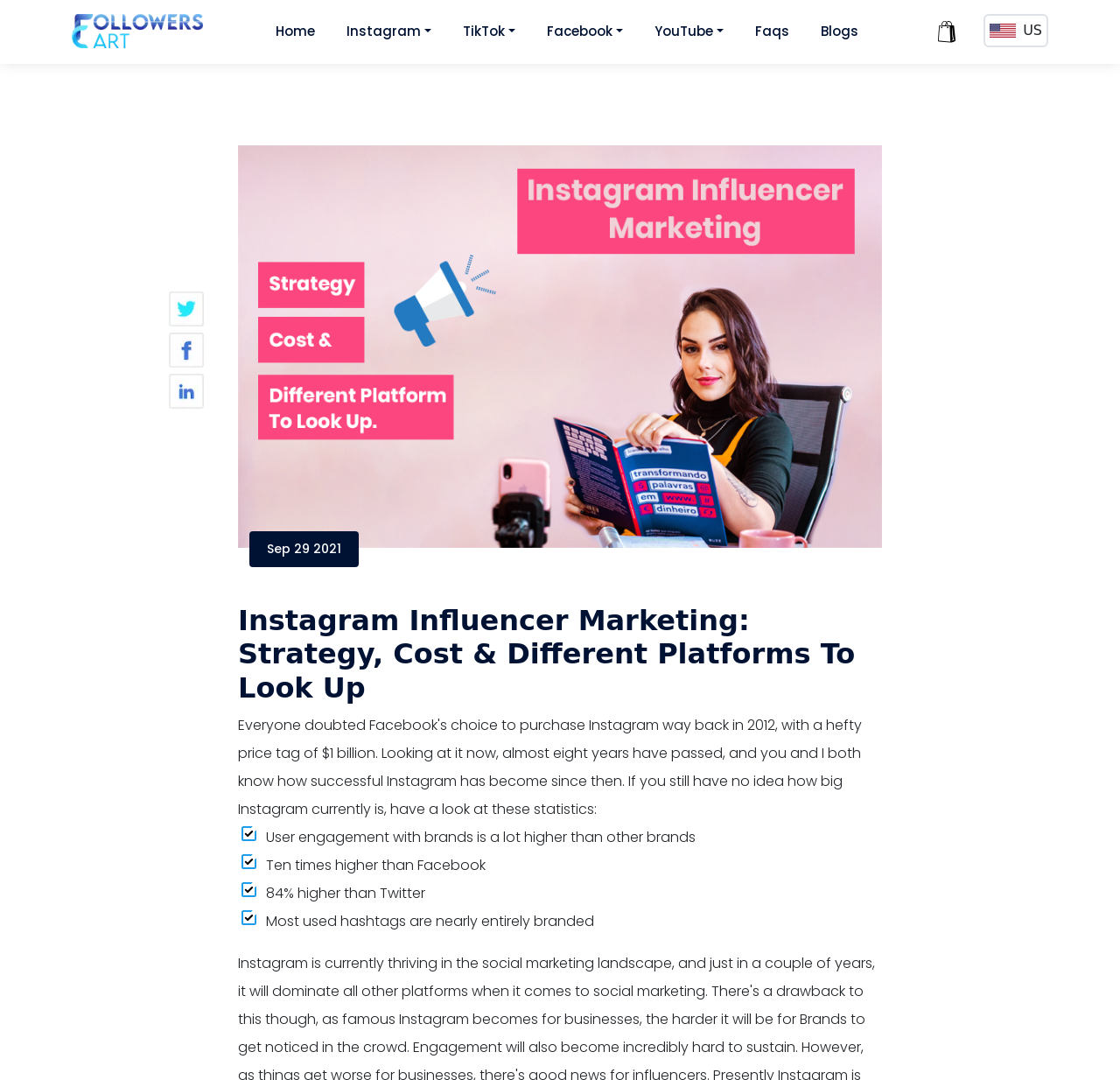Determine the bounding box coordinates for the area you should click to complete the following instruction: "Select Instagram".

[0.303, 0.014, 0.392, 0.045]